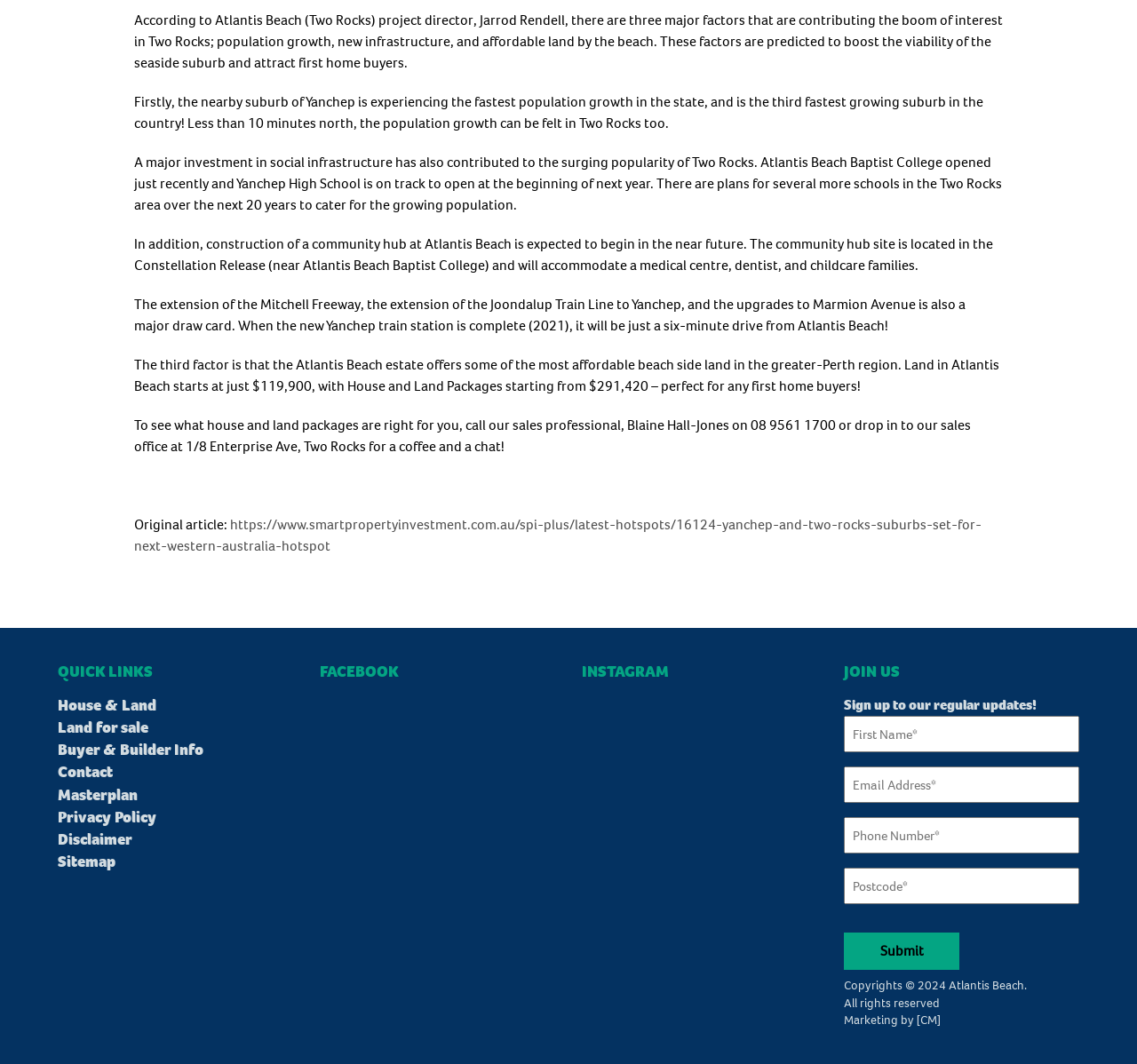Bounding box coordinates are to be given in the format (top-left x, top-left y, bottom-right x, bottom-right y). All values must be floating point numbers between 0 and 1. Provide the bounding box coordinate for the UI element described as: name="input_1" placeholder="First Name*"

[0.742, 0.672, 0.949, 0.706]